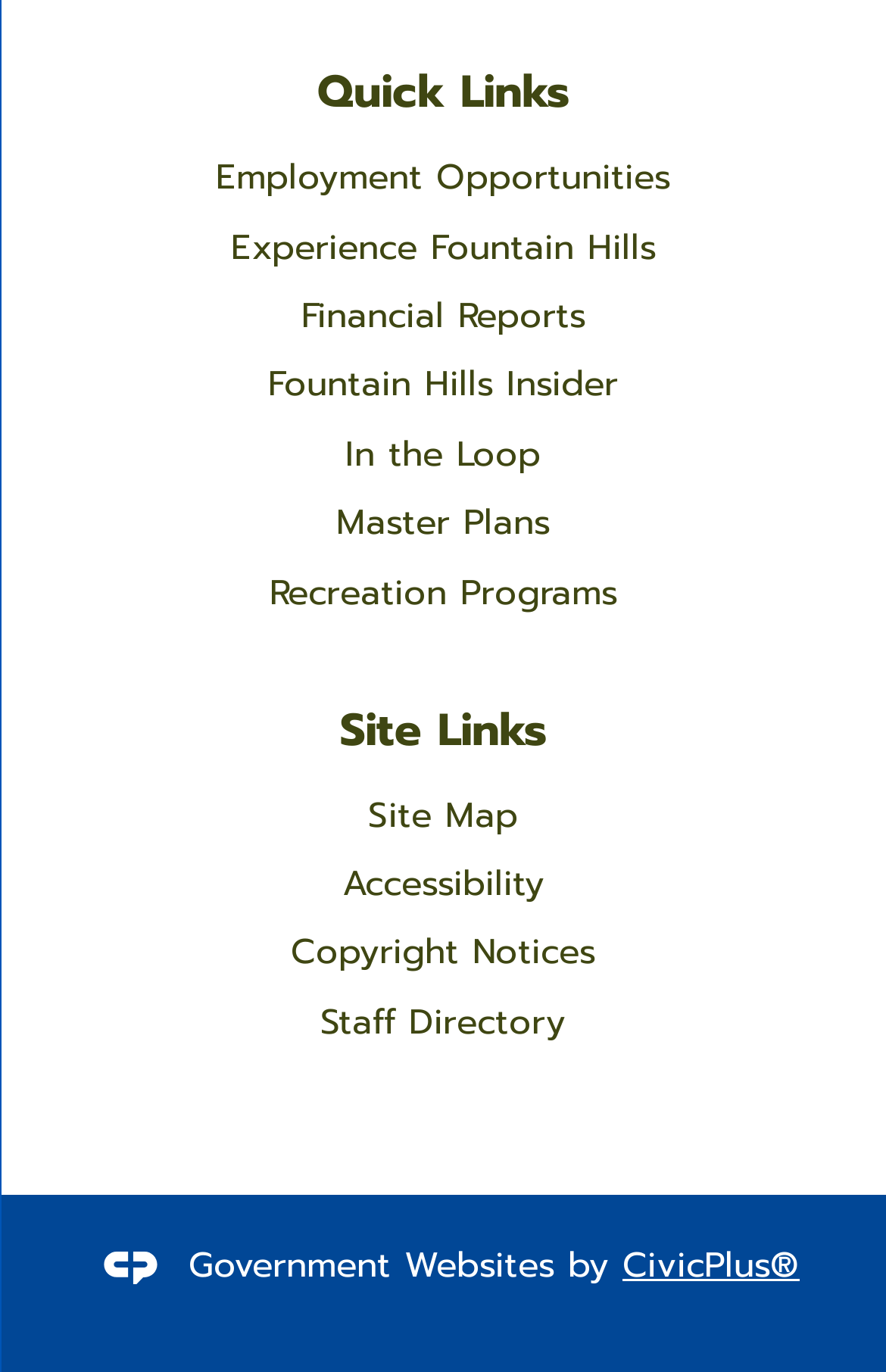What is the name of the company that created this website?
Provide a detailed answer to the question using information from the image.

I found a link element with the text 'CivicPlus®' at the bottom of the page, which suggests that CivicPlus is the company that created this website.